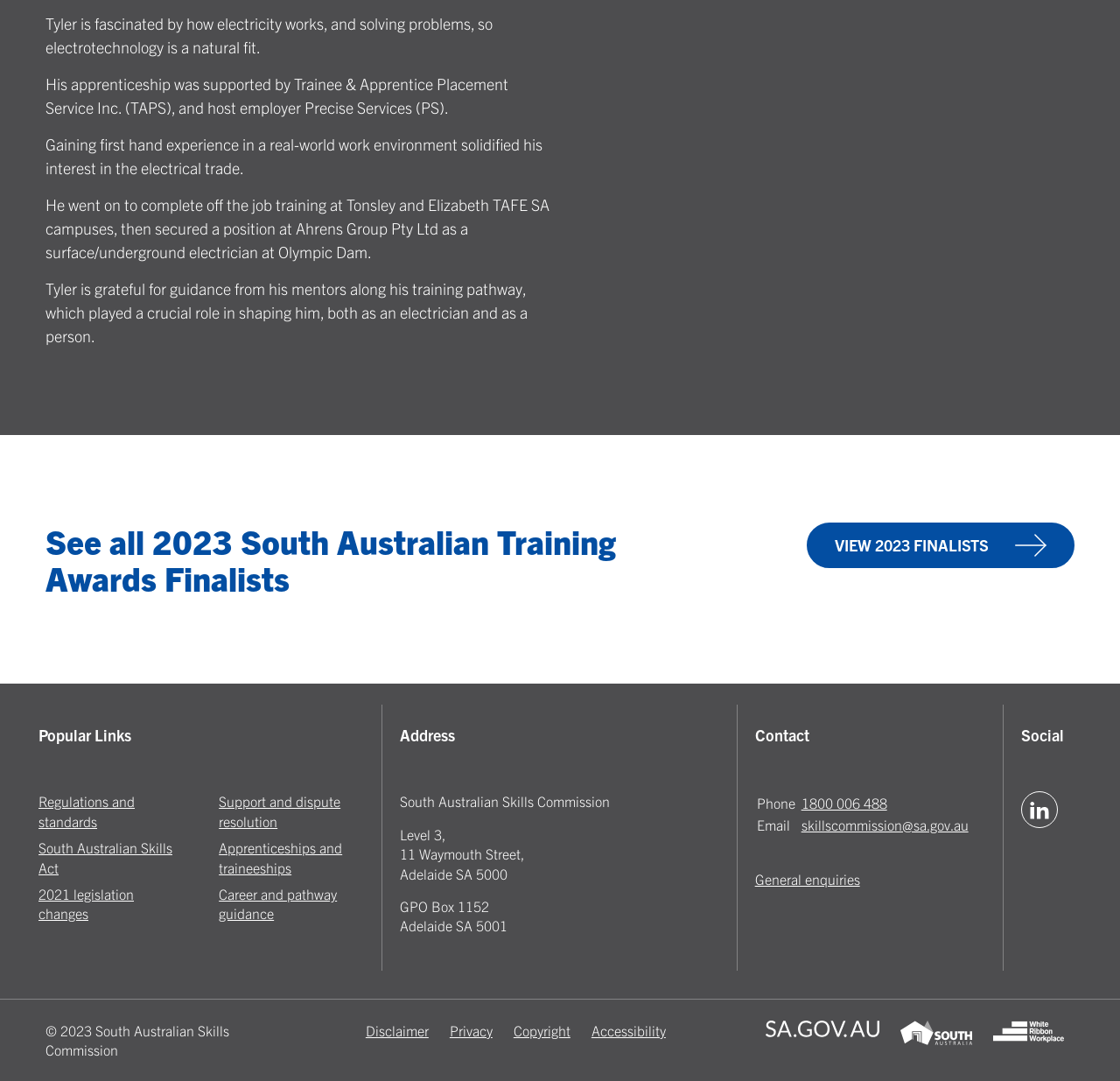What is the address of the South Australian Skills Commission?
Please respond to the question with a detailed and thorough explanation.

The address is mentioned in the 'Address' section of the webpage, which provides the location of the South Australian Skills Commission.